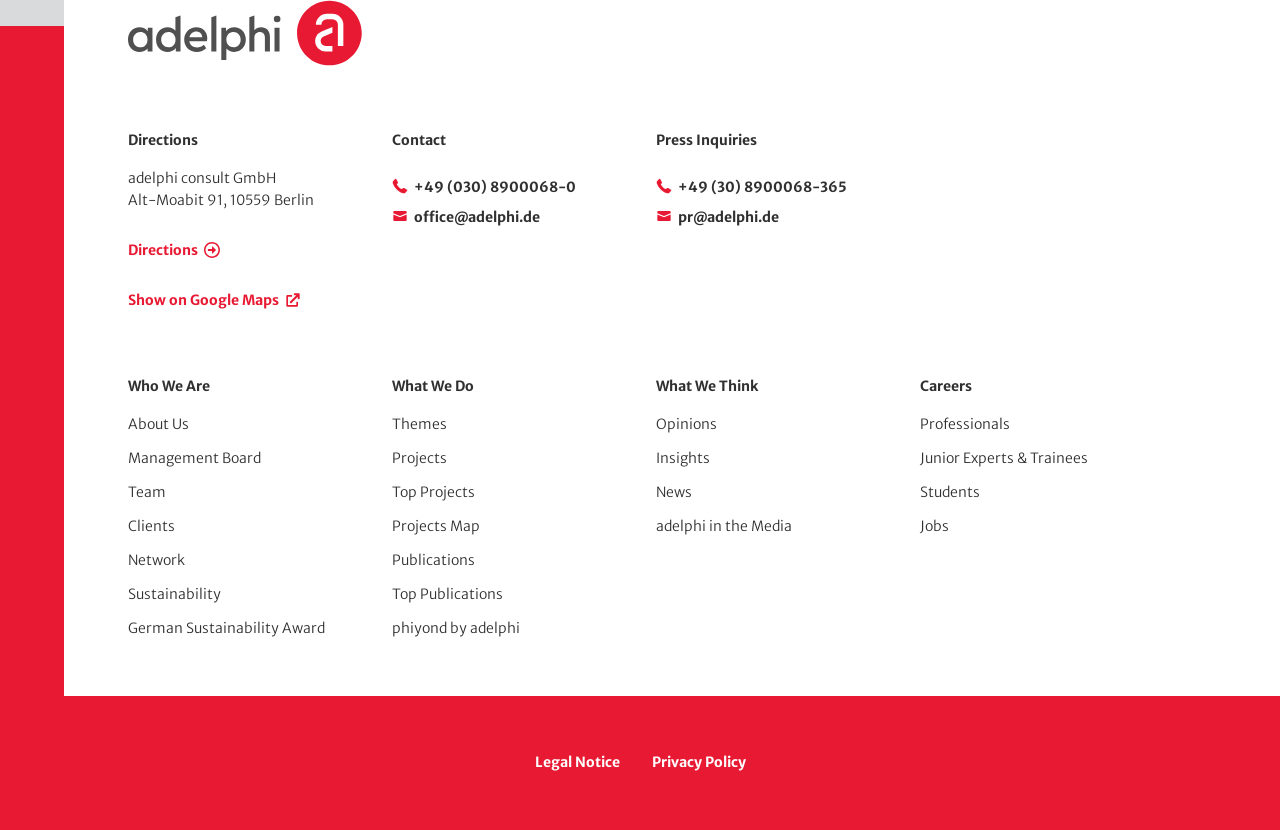Please locate the bounding box coordinates of the element's region that needs to be clicked to follow the instruction: "Get Directions". The bounding box coordinates should be provided as four float numbers between 0 and 1, i.e., [left, top, right, bottom].

[0.1, 0.291, 0.172, 0.313]